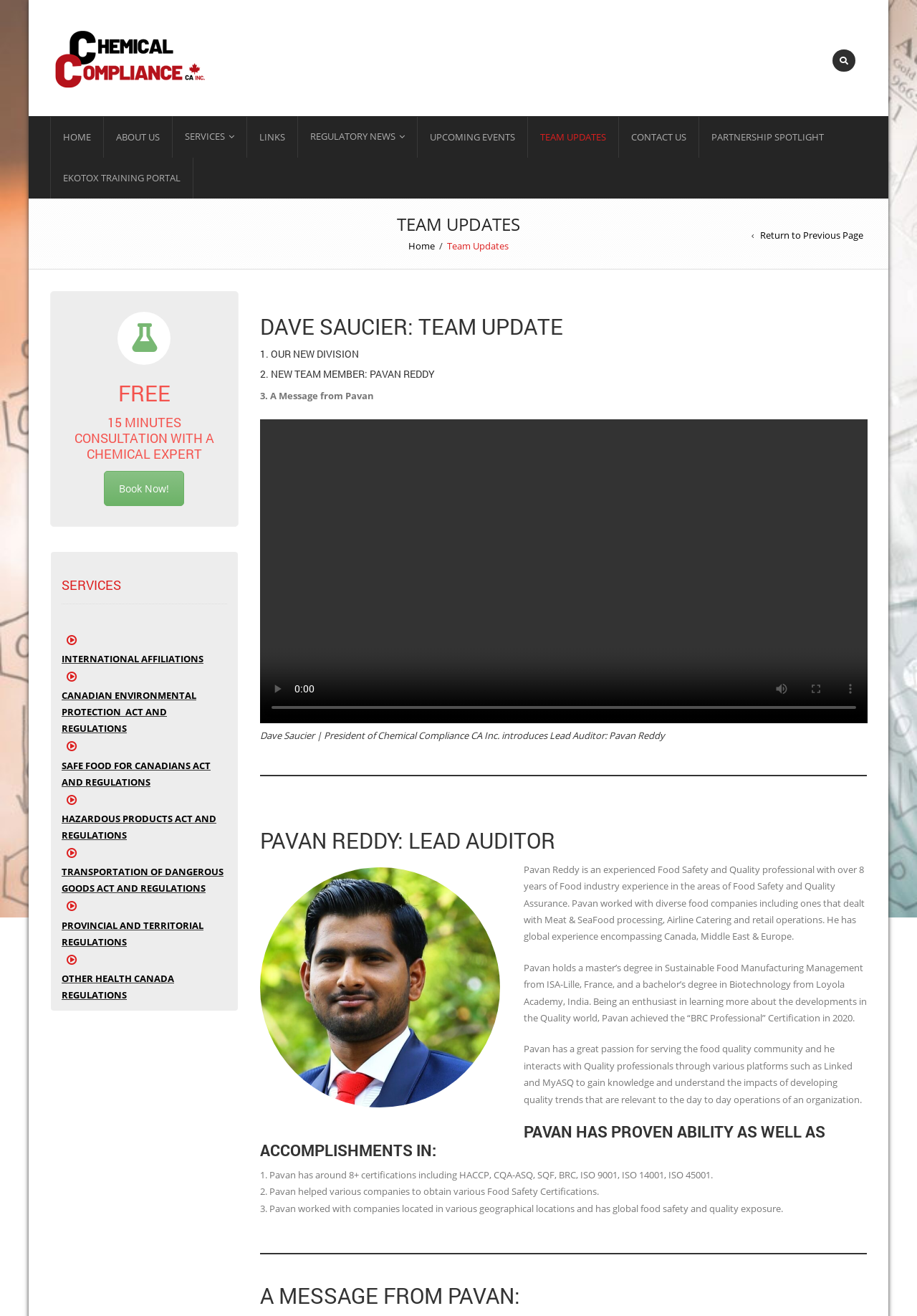Please identify the bounding box coordinates of the area I need to click to accomplish the following instruction: "Book a 15-minute consultation with a chemical expert".

[0.113, 0.358, 0.201, 0.384]